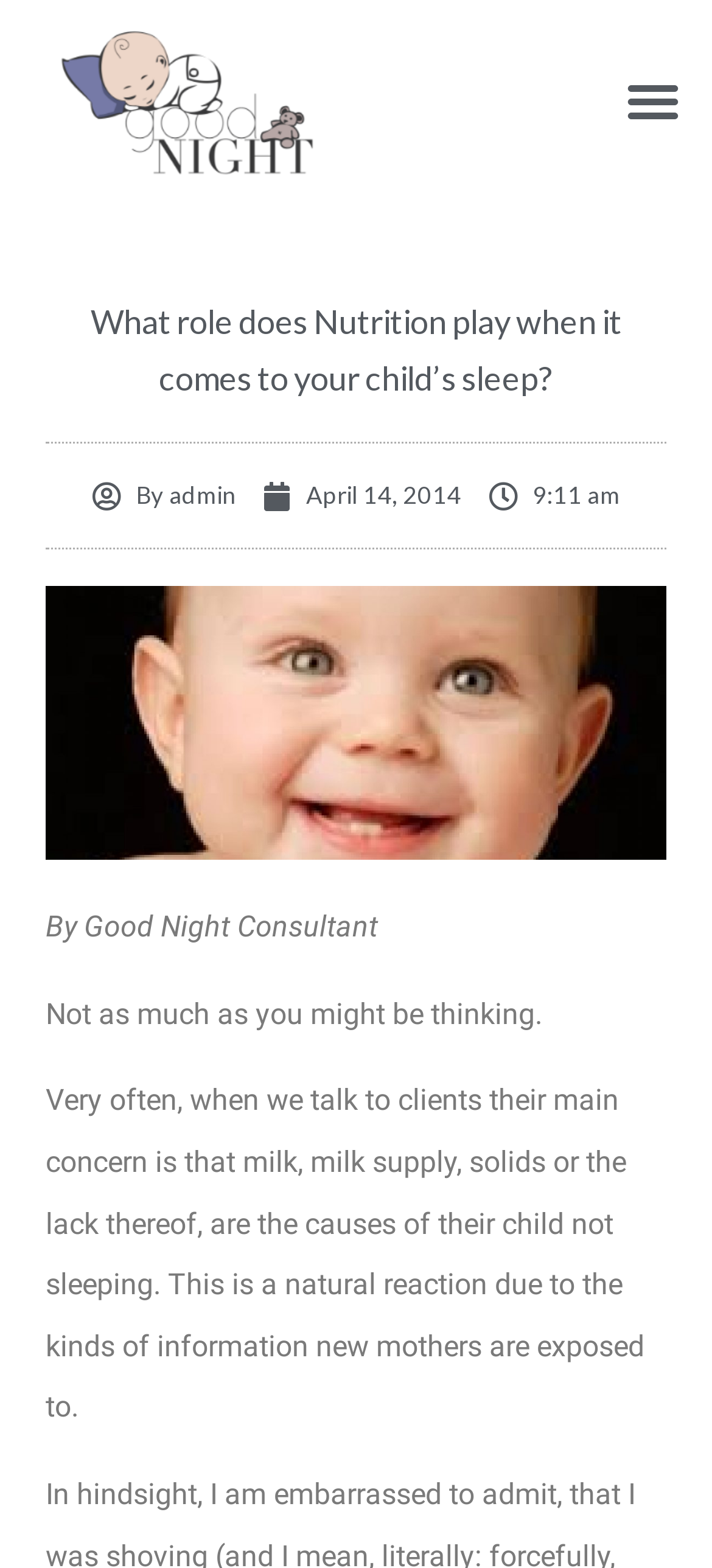Using the format (top-left x, top-left y, bottom-right x, bottom-right y), provide the bounding box coordinates for the described UI element. All values should be floating point numbers between 0 and 1: Menu

[0.859, 0.039, 0.974, 0.091]